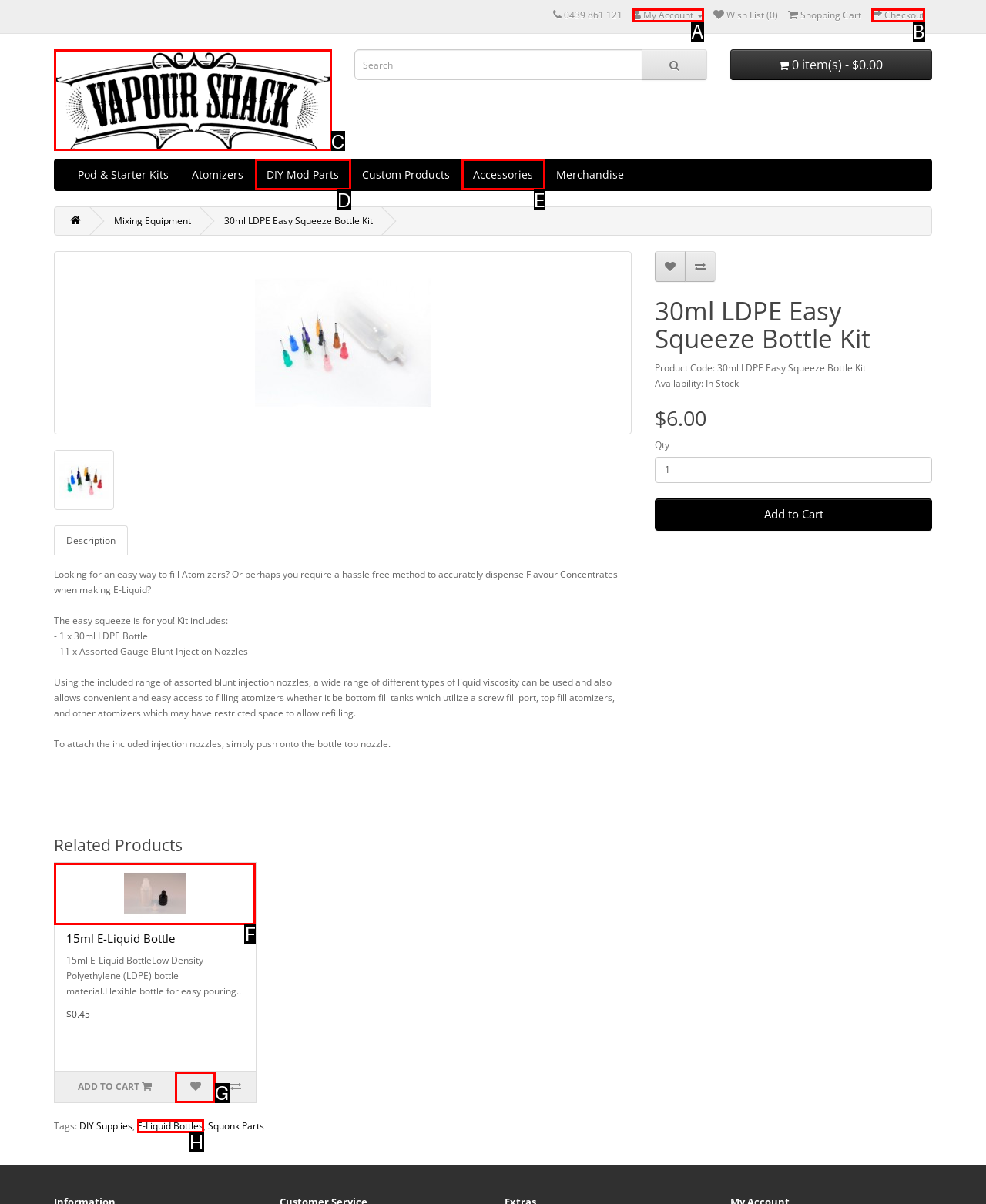Determine which HTML element to click to execute the following task: View related product 15ml E-Liquid Bottle Answer with the letter of the selected option.

F